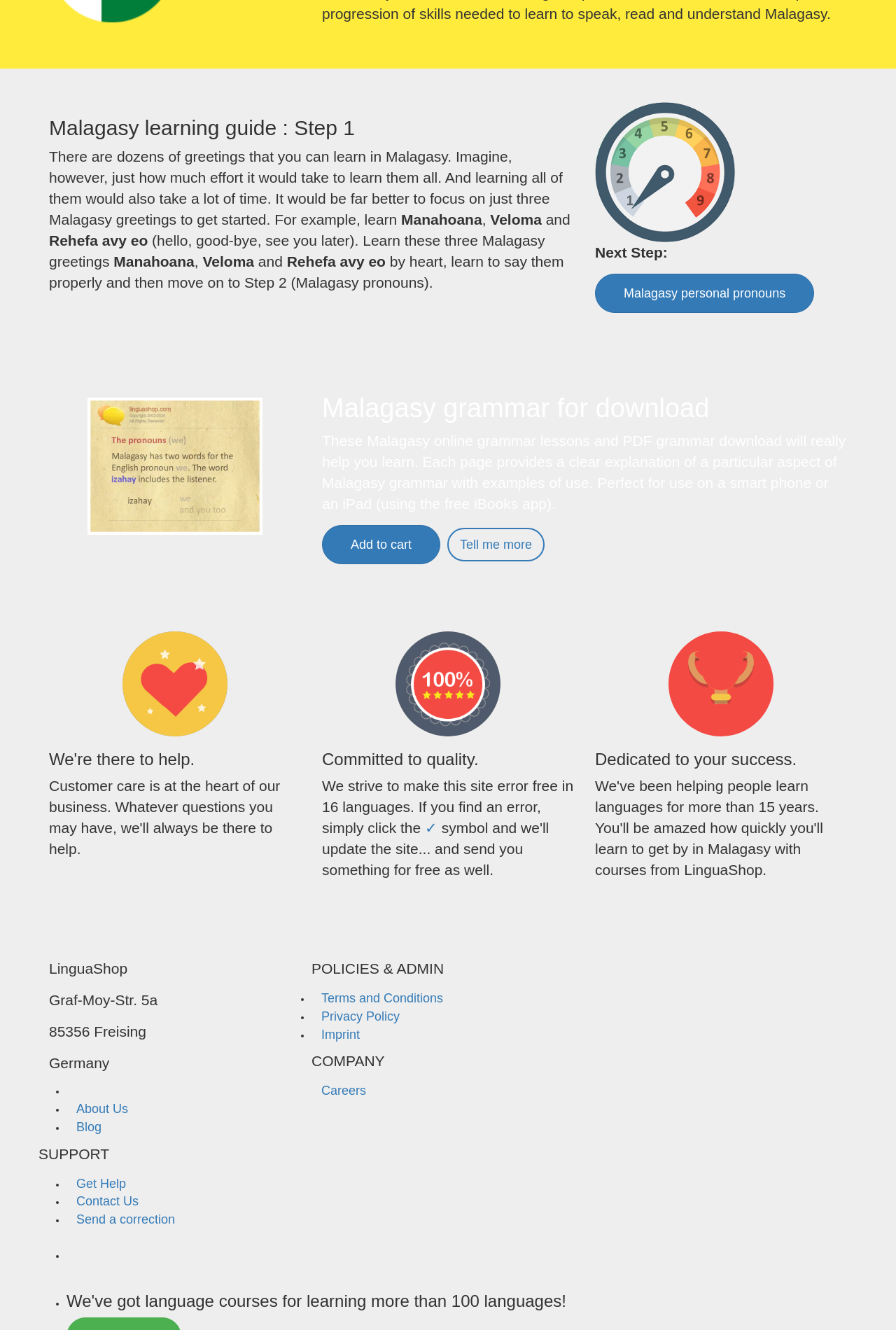Answer this question in one word or a short phrase: What is the first Malagasy greeting mentioned?

Manahoana